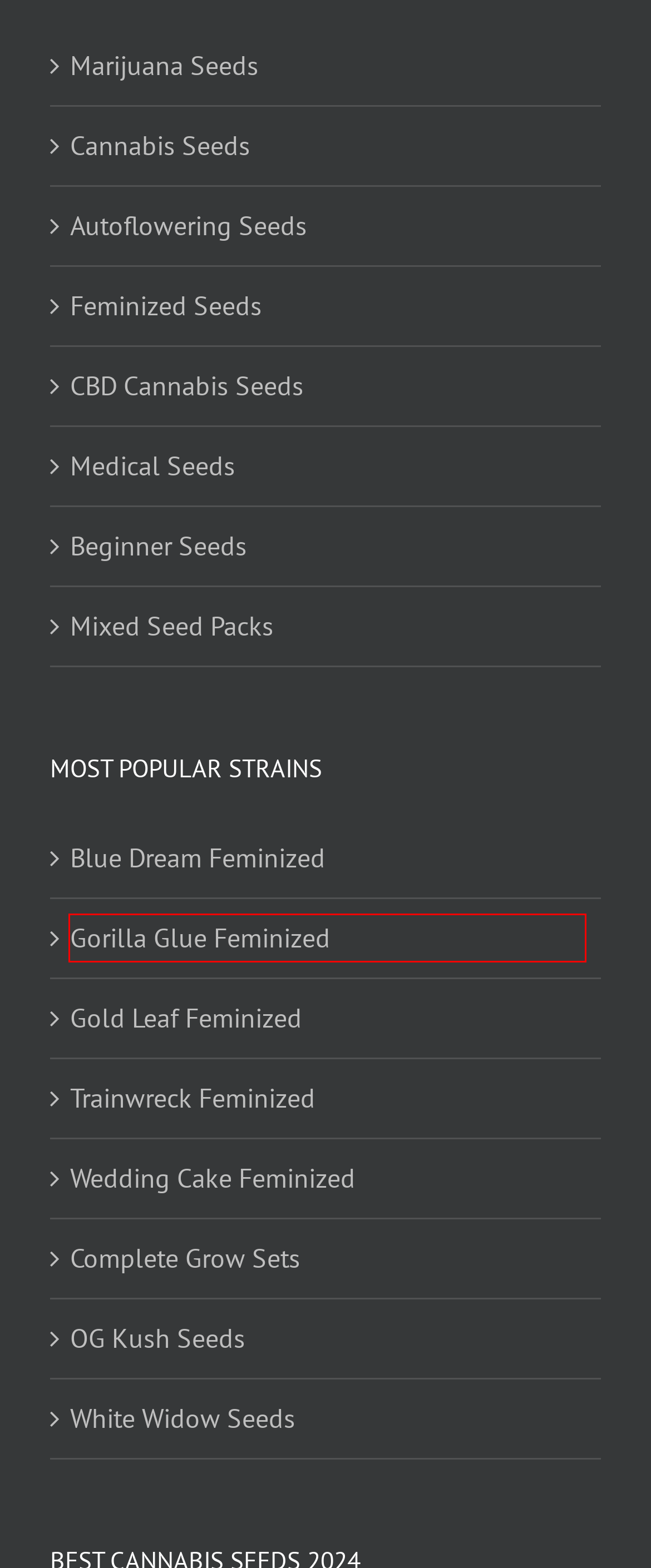Look at the screenshot of a webpage where a red bounding box surrounds a UI element. Your task is to select the best-matching webpage description for the new webpage after you click the element within the bounding box. The available options are:
A. Feminized Marijuana Seeds | Cannabis Seeds For Sale
B. Best Marijuana Seeds For Beginners | Marijuana Seed For Sale
C. OG Kush Seeds For Sale Online | Marijuana Seeds for Sale
D. Blue Dream Feminized Seeds | Marijuana Seeds For Sale
E. Buy CBD Seeds Cannabis Online | Marijuana Seeds For Sale
F. Gorilla Glue Feminized Seeds | Marijuana Seeds For Sale
G. Buy Cannabis Grow Sets Online | Marijuana Seeds For Sale
H. Gold Leaf Feminized Seeds | Marijuana Seeds For Sale

F